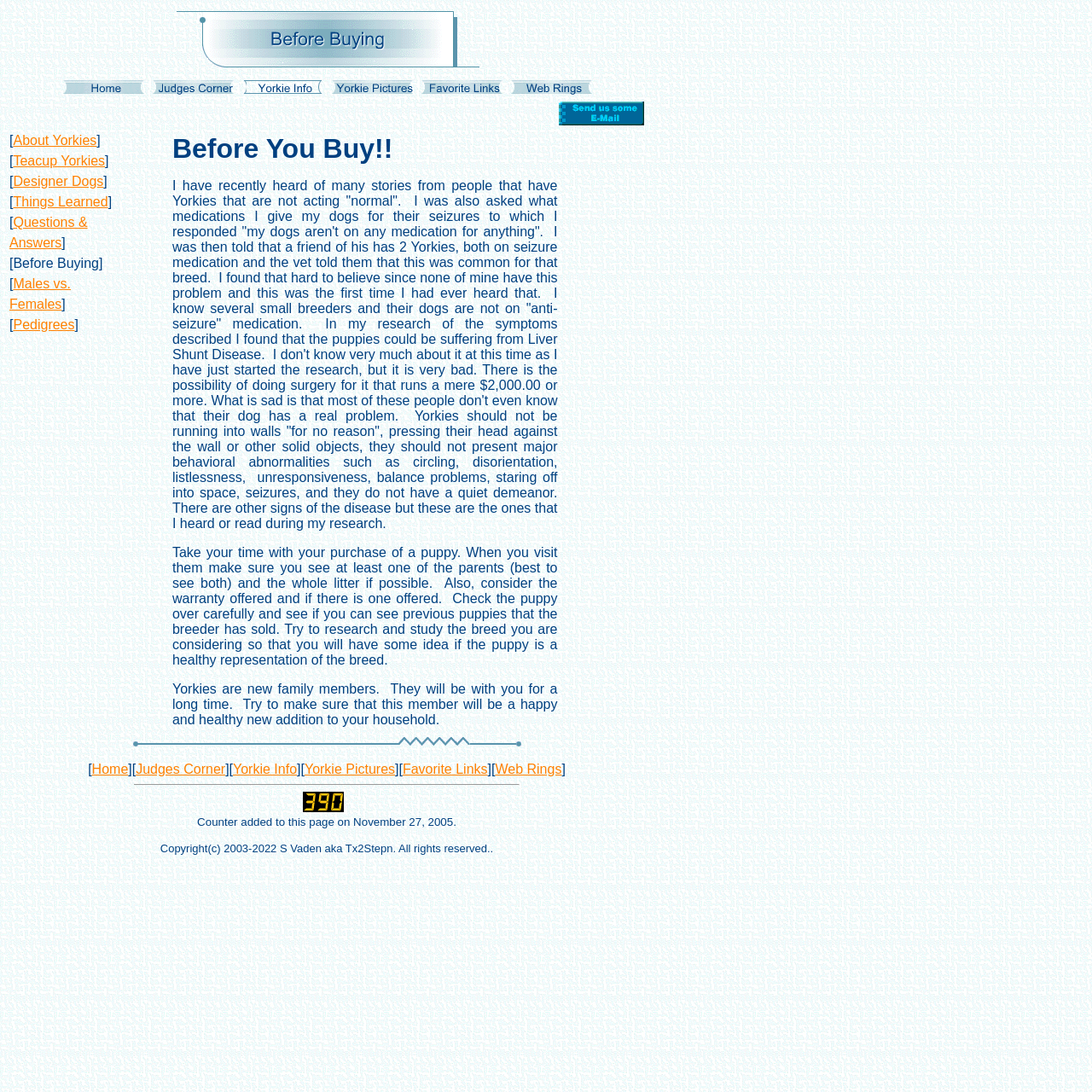Locate the bounding box of the UI element based on this description: "Males vs. Females". Provide four float numbers between 0 and 1 as [left, top, right, bottom].

[0.009, 0.253, 0.065, 0.285]